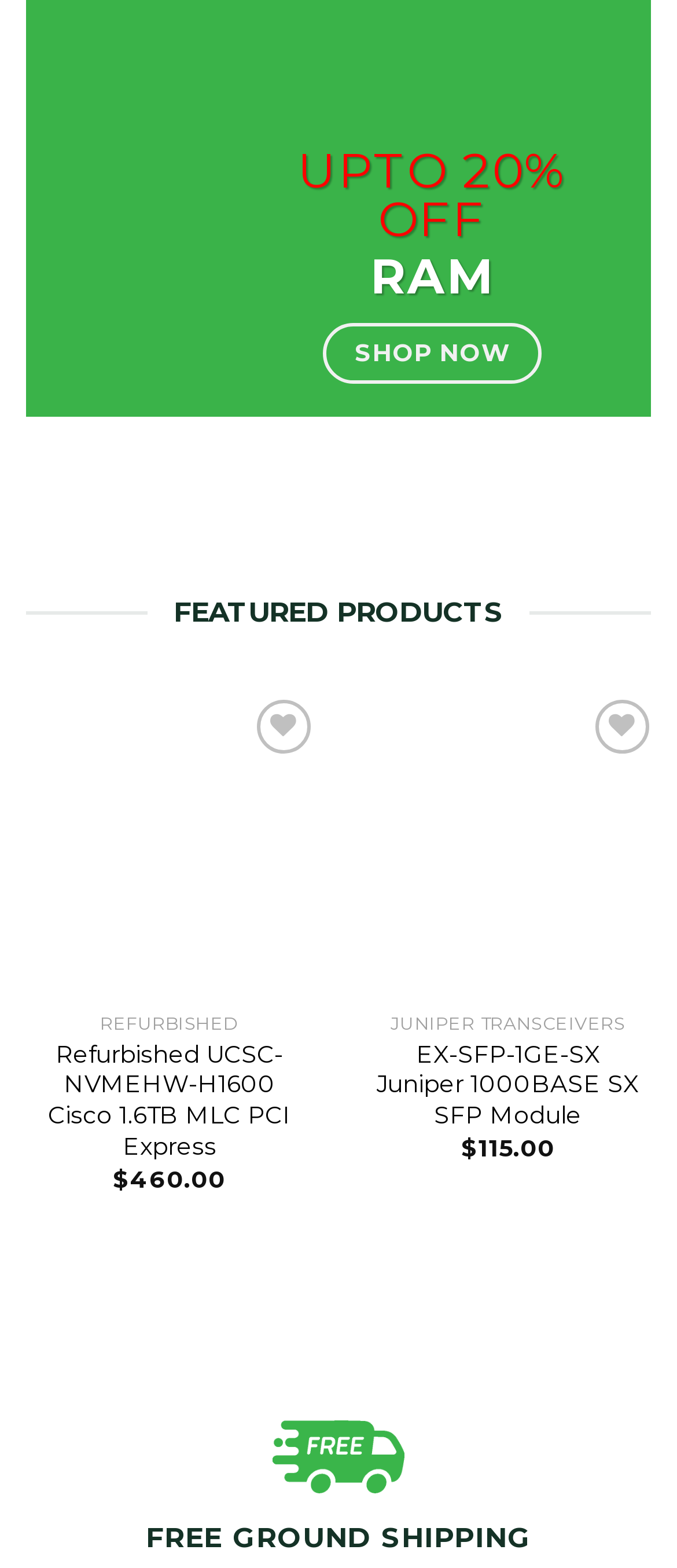Identify the coordinates of the bounding box for the element that must be clicked to accomplish the instruction: "Add to wishlist for Refurbished UCSC-NVMEHW-H1600 Cisco 1.6TB MLC PCI Express".

[0.342, 0.489, 0.449, 0.522]